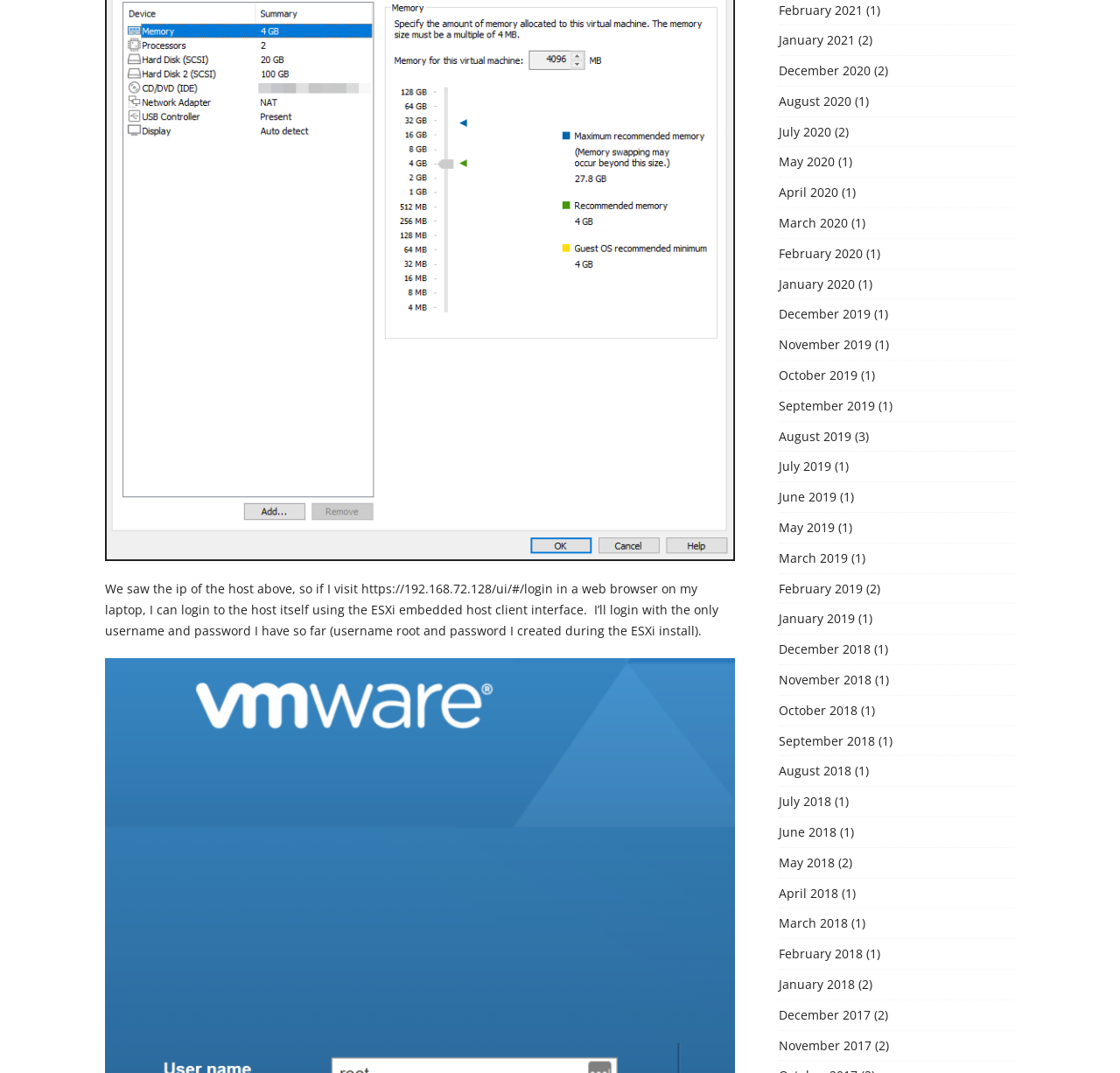Please indicate the bounding box coordinates for the clickable area to complete the following task: "visit February 2021". The coordinates should be specified as four float numbers between 0 and 1, i.e., [left, top, right, bottom].

[0.695, 0.001, 0.77, 0.017]